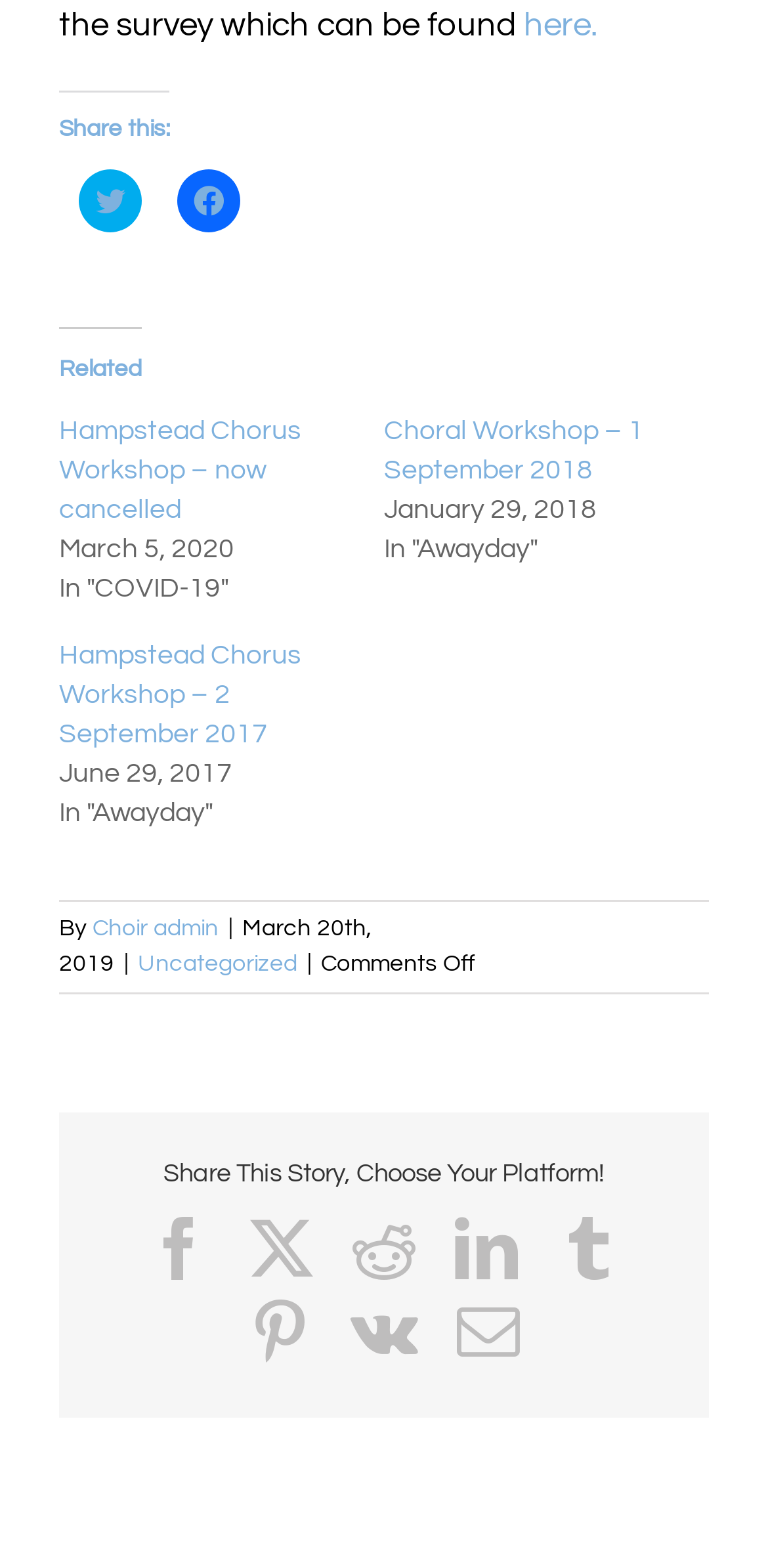Find the bounding box coordinates for the area you need to click to carry out the instruction: "View post in category 'Uncategorized'". The coordinates should be four float numbers between 0 and 1, indicated as [left, top, right, bottom].

[0.179, 0.606, 0.387, 0.623]